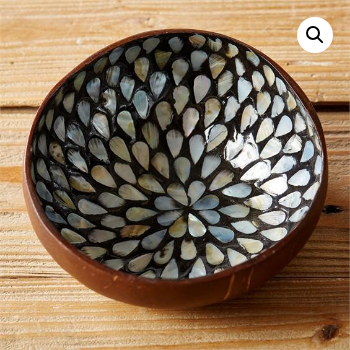Answer the question below in one word or phrase:
What is the bowl suitable for?

Serving snacks